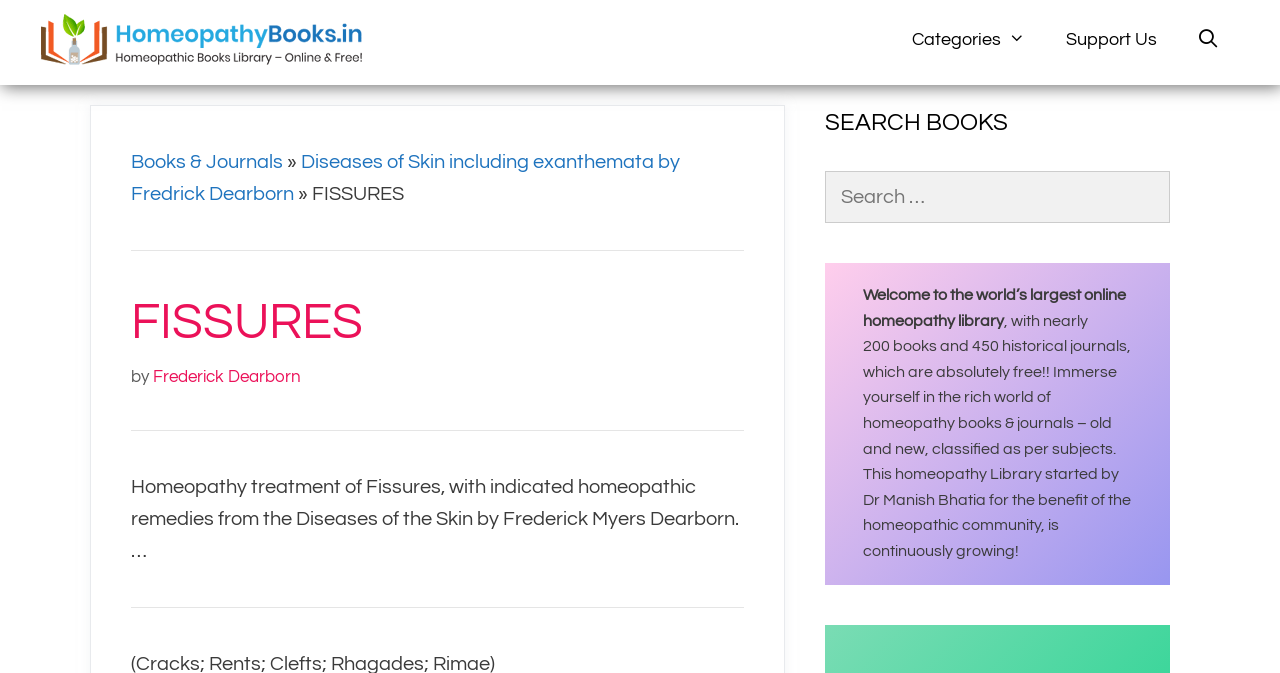With reference to the image, please provide a detailed answer to the following question: What is the description of the homeopathy library?

I found the answer by looking at the complementary element, which contains a static text describing the homeopathy library as the world's largest online library.